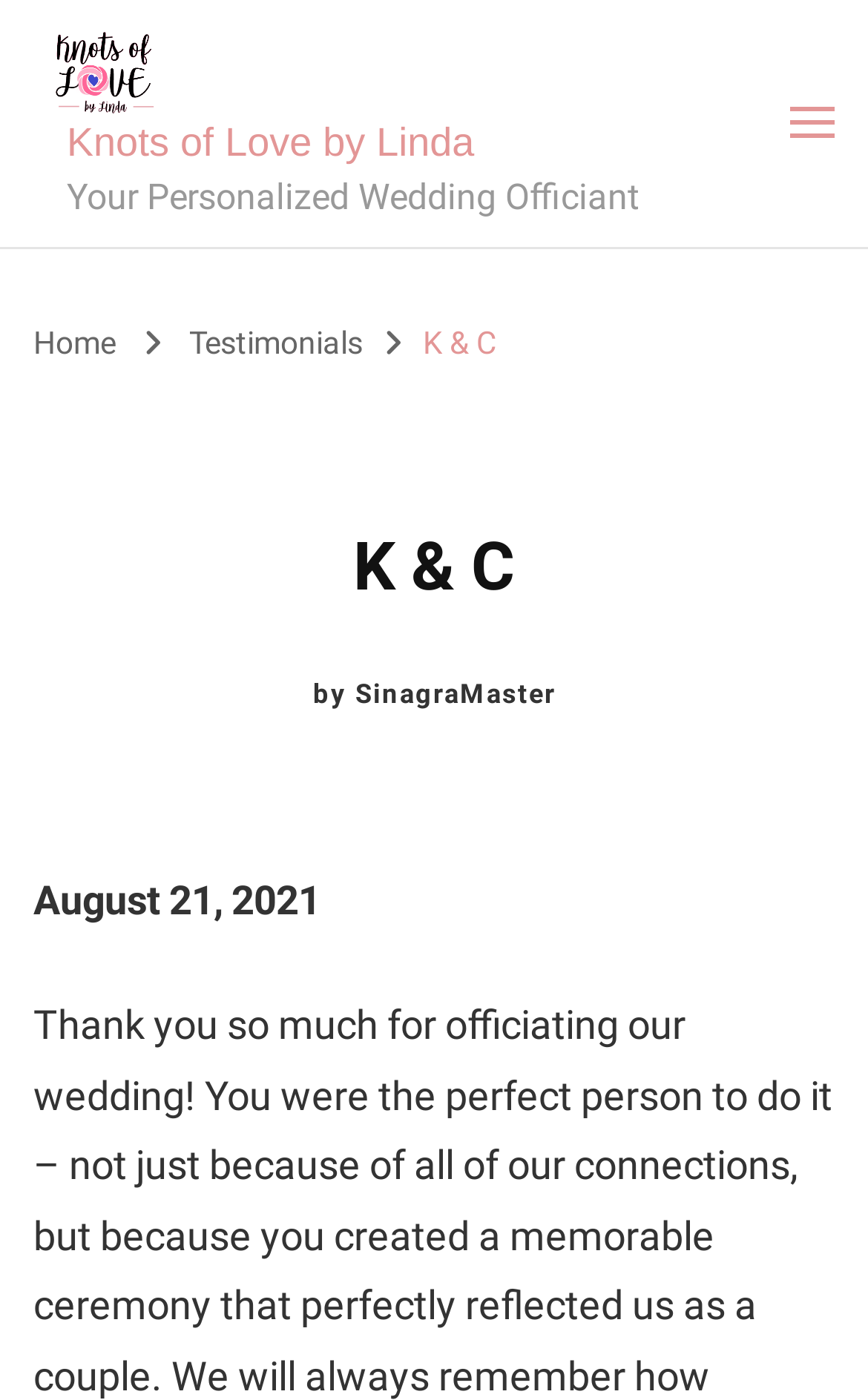How many links are there in the top navigation menu?
Can you provide a detailed and comprehensive answer to the question?

There are three links in the top navigation menu, which are 'Home', 'Testimonials', and 'K & C'.